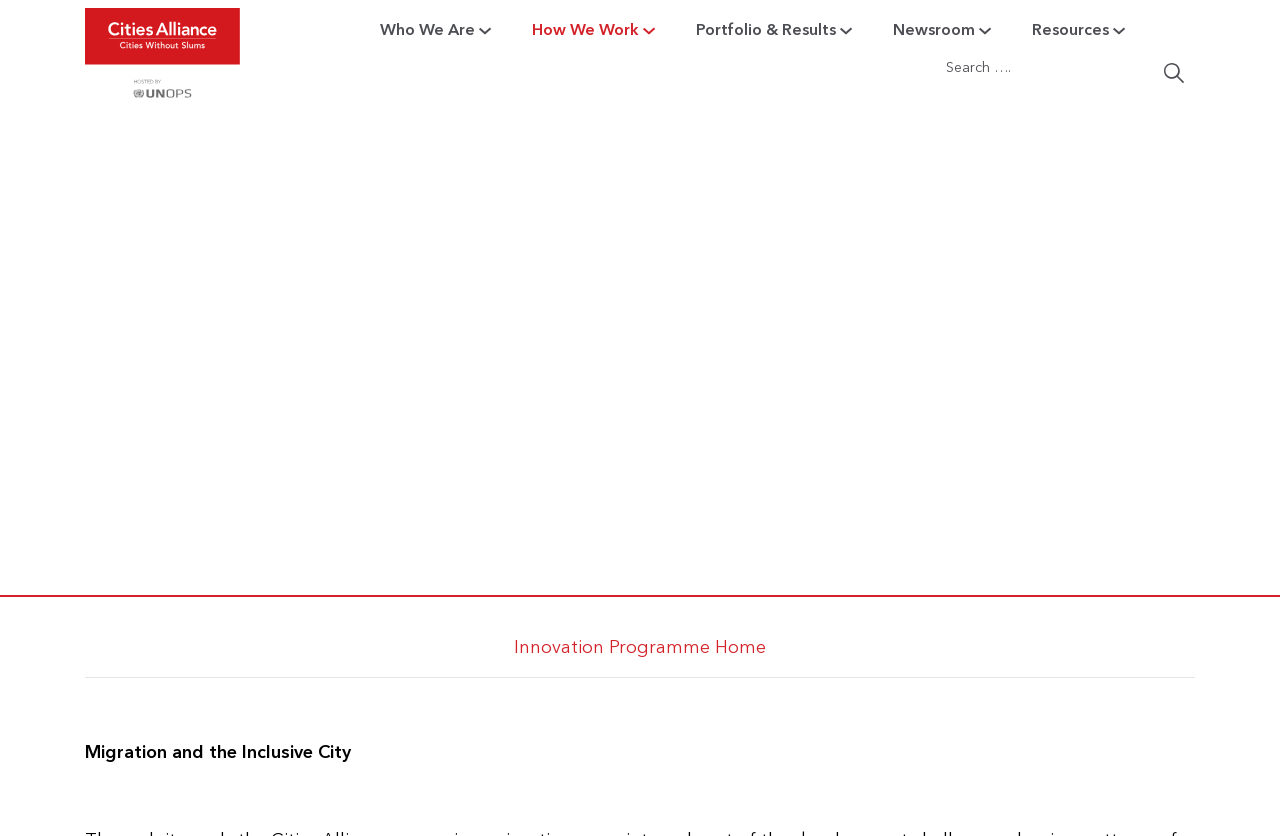Please provide a detailed answer to the question below based on the screenshot: 
What is the purpose of the textbox on the top right corner?

I inferred the answer by looking at the position and description of the textbox element. It is located on the top right corner, a common location for search boxes, and has a link 'Search' nearby, indicating that the textbox is likely used for searching.